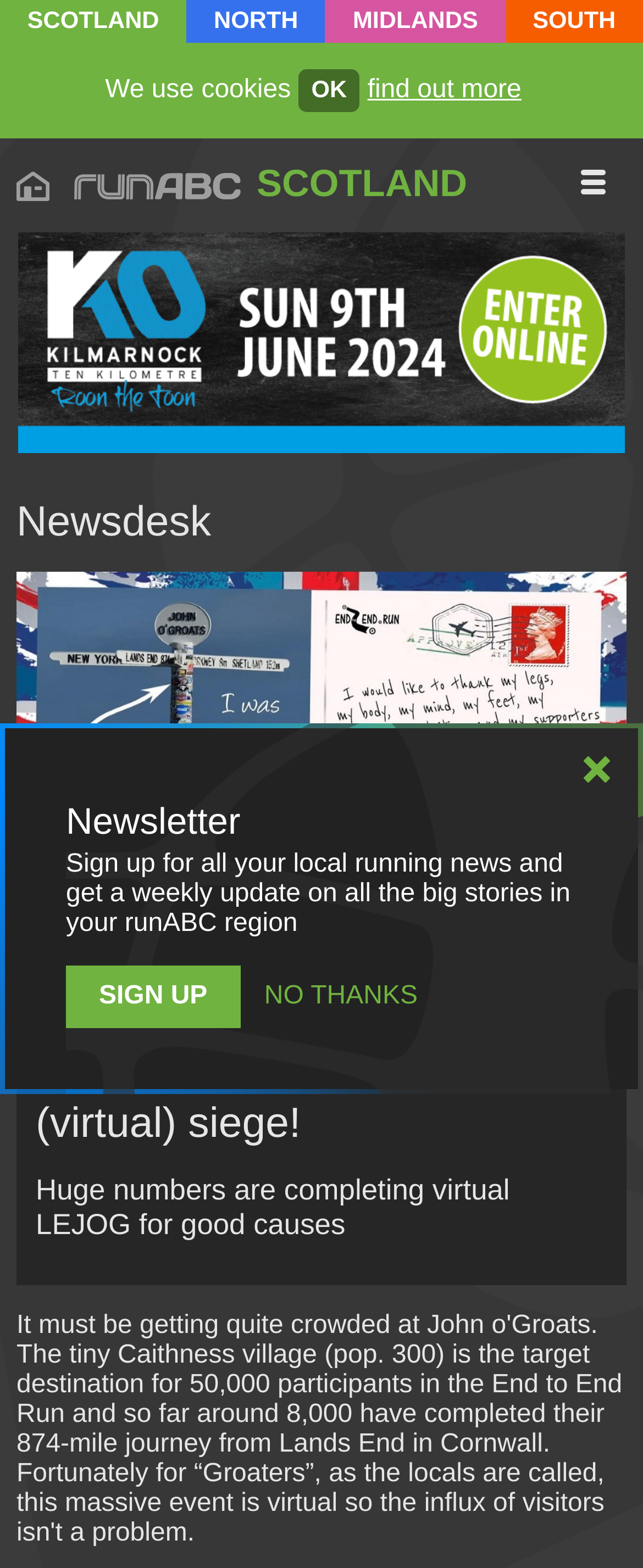Please identify the bounding box coordinates of the element on the webpage that should be clicked to follow this instruction: "Sign up for newsletter". The bounding box coordinates should be given as four float numbers between 0 and 1, formatted as [left, top, right, bottom].

[0.103, 0.616, 0.374, 0.656]